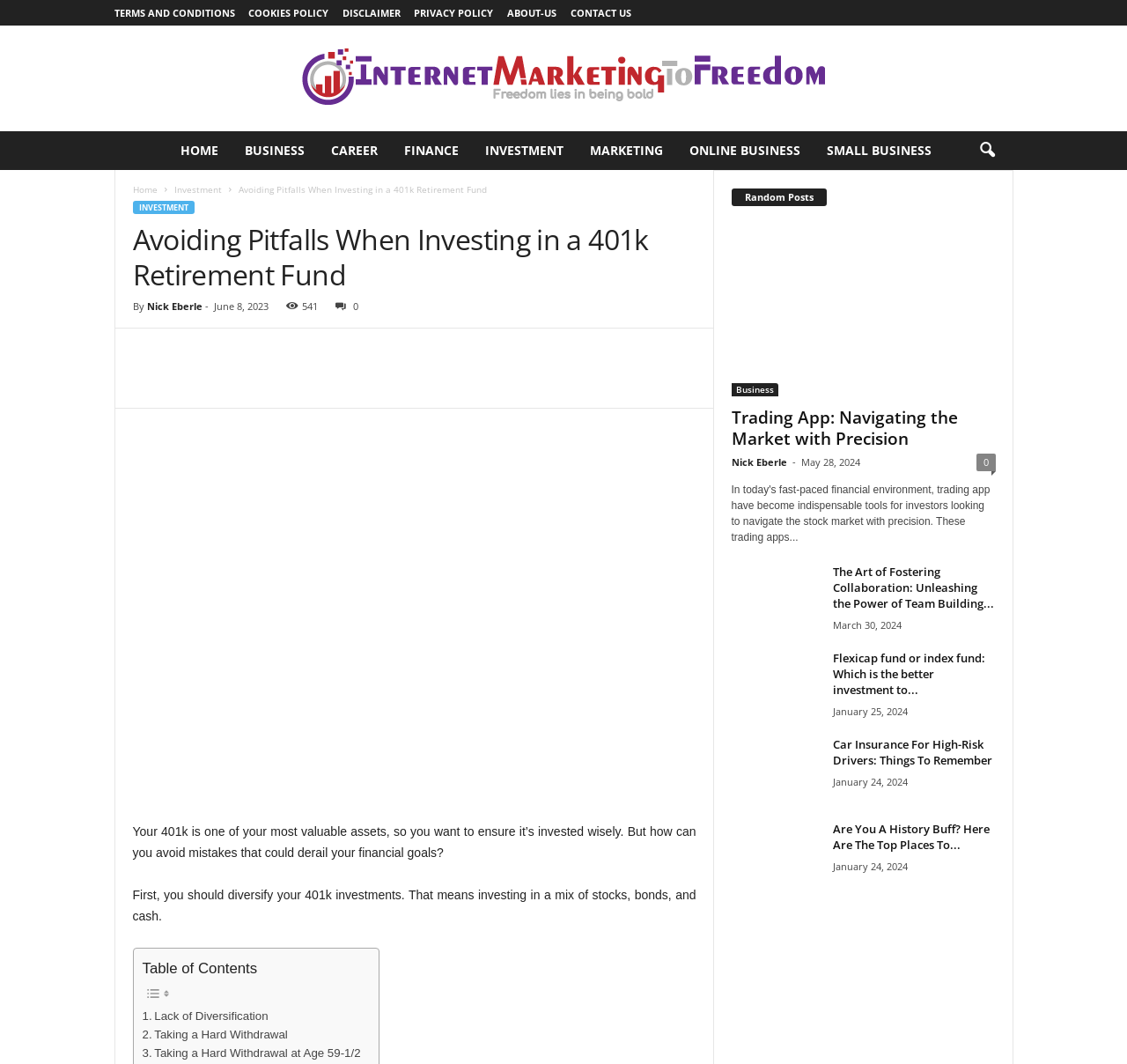Provide the bounding box coordinates of the HTML element described by the text: "parent_node: your username name="login_email"". The coordinates should be in the format [left, top, right, bottom] with values between 0 and 1.

[0.101, 0.127, 0.899, 0.156]